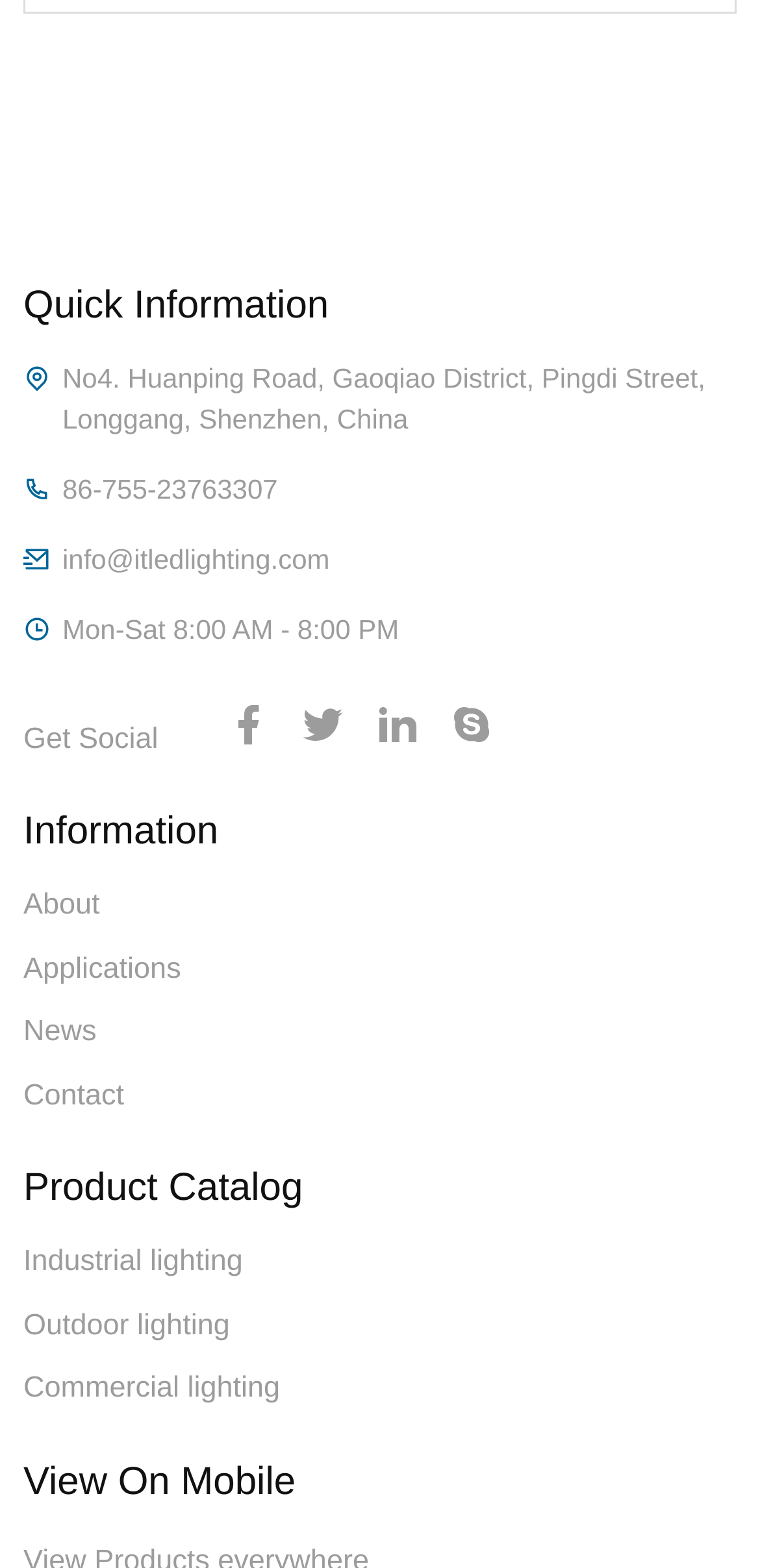Using the information from the screenshot, answer the following question thoroughly:
What are the company's working hours?

I found the working hours by looking at the StaticText element with the text 'Mon-Sat 8:00 AM - 8:00 PM' which is located below the company's contact information.